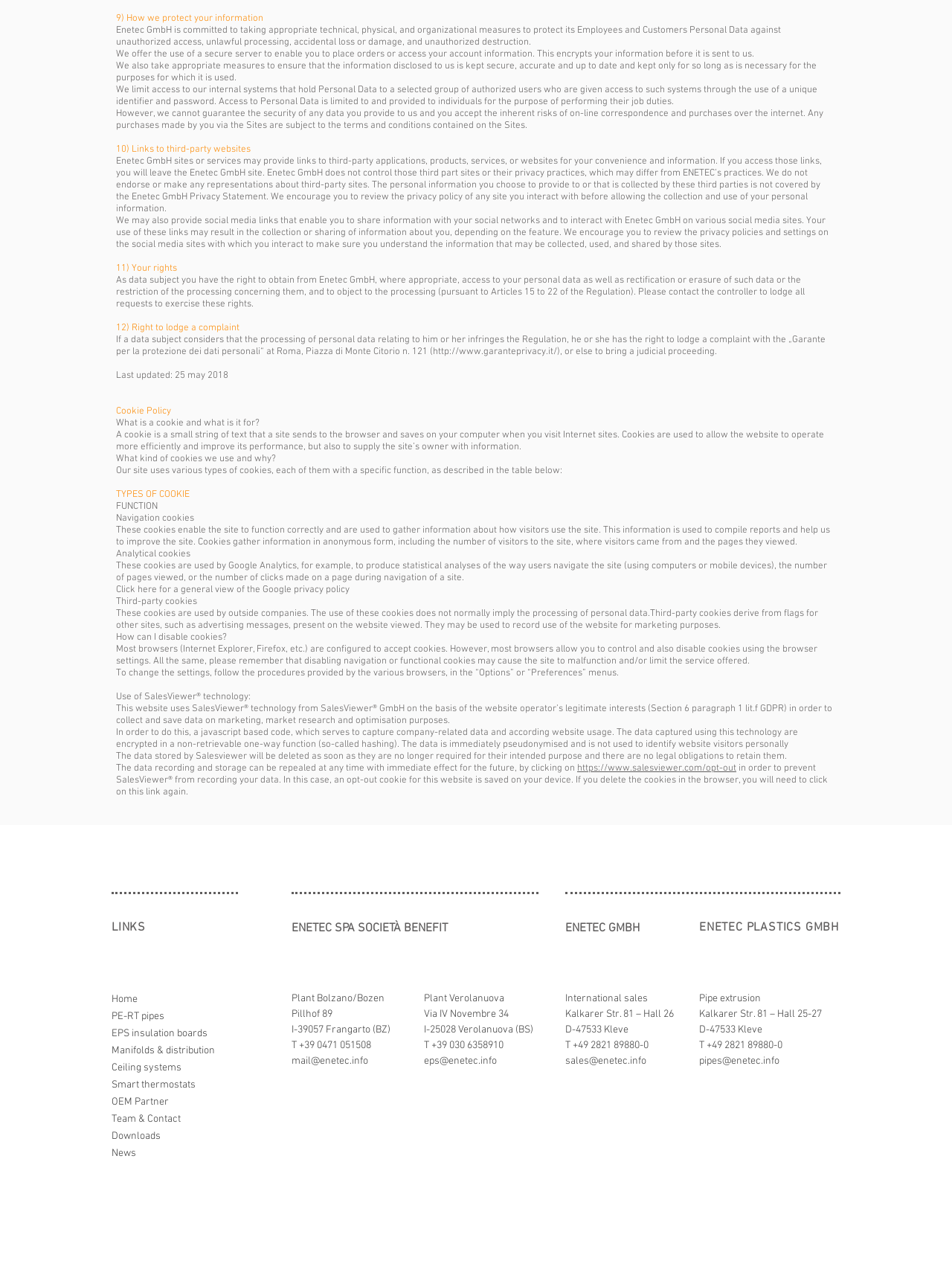Kindly determine the bounding box coordinates for the clickable area to achieve the given instruction: "Go to the Home page".

[0.117, 0.777, 0.227, 0.79]